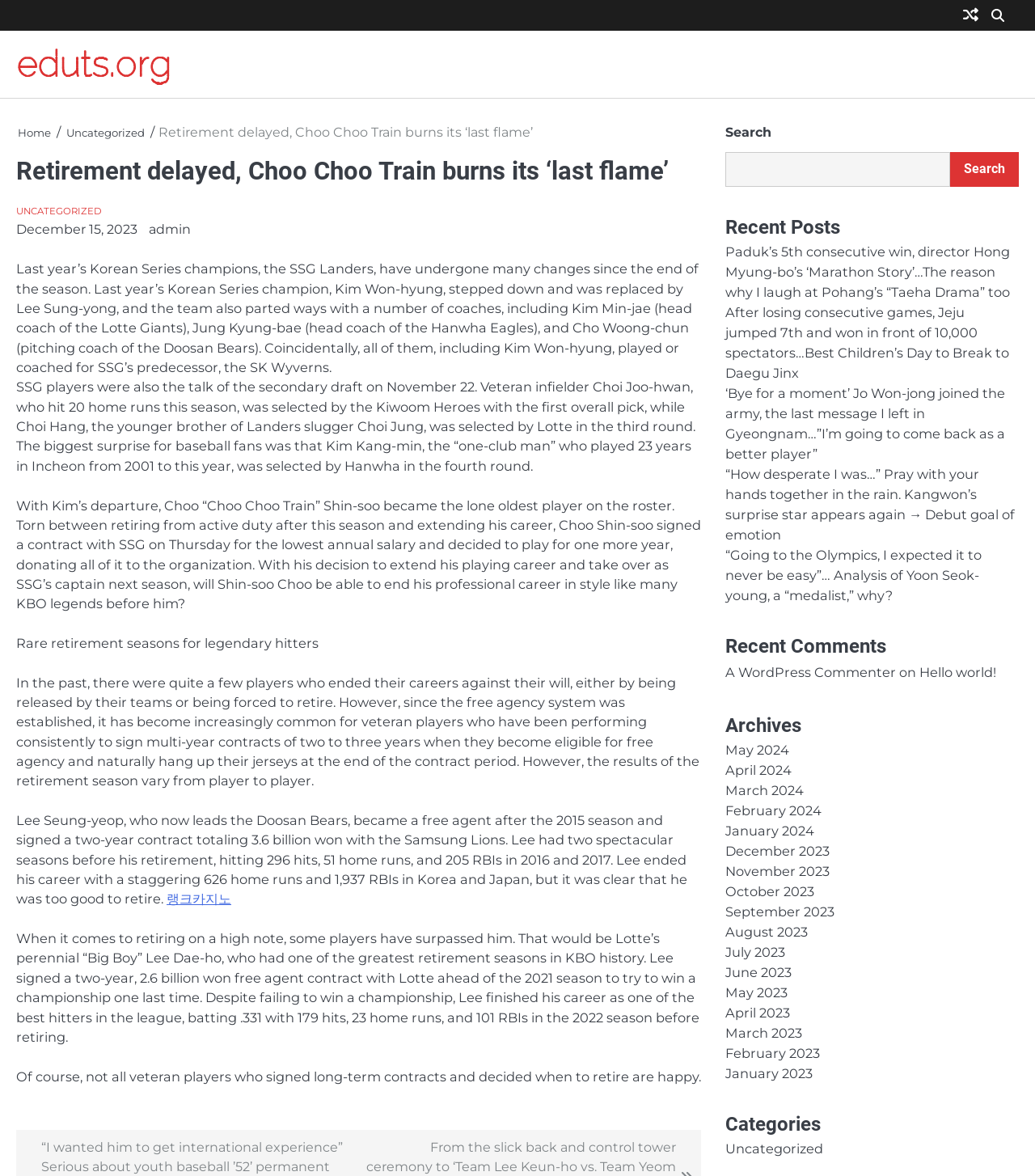Please determine the bounding box coordinates of the element's region to click for the following instruction: "View archives".

[0.701, 0.63, 0.762, 0.644]